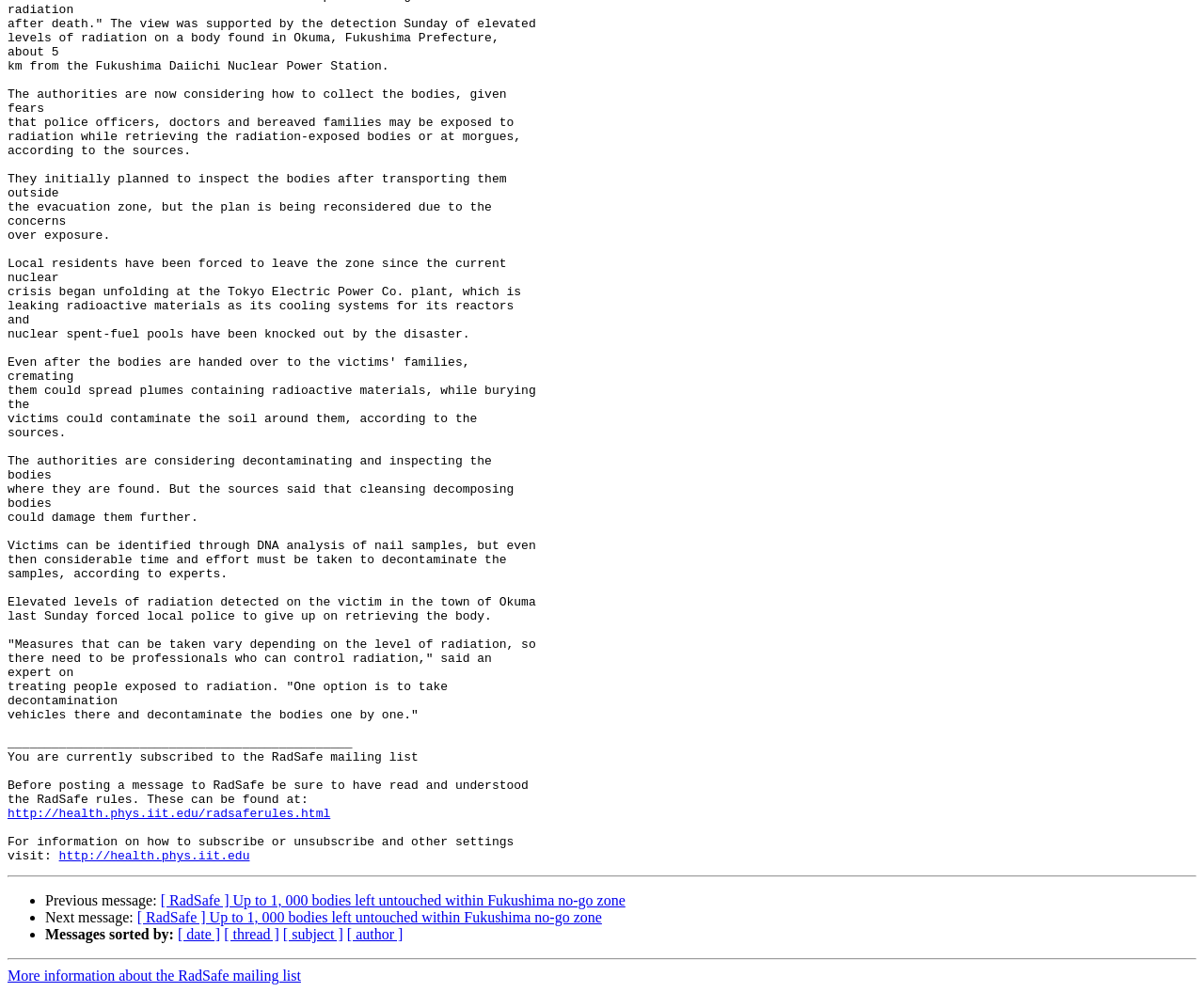Provide a one-word or one-phrase answer to the question:
What is the URL of the RadSafe mailing list?

http://health.phys.iit.edu